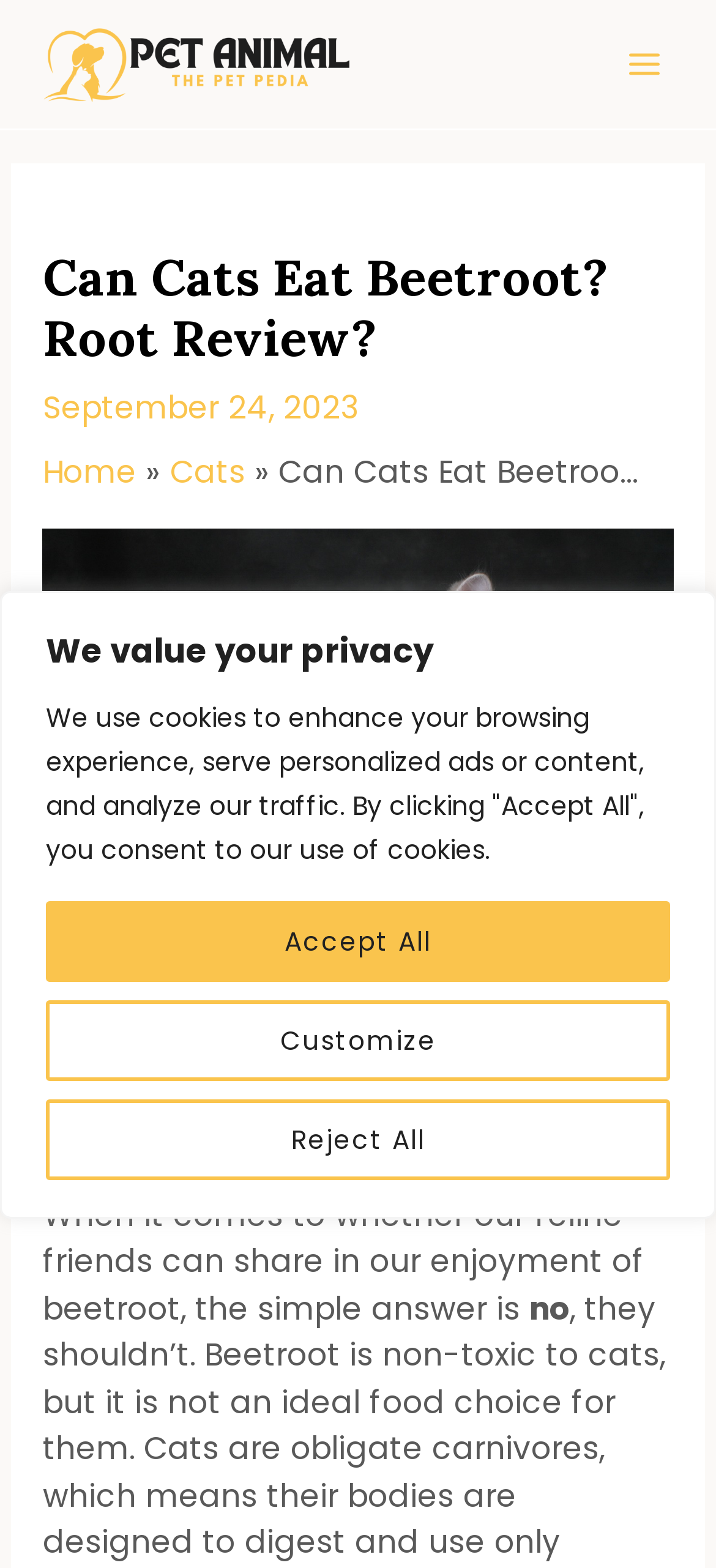Highlight the bounding box coordinates of the element that should be clicked to carry out the following instruction: "click the Cats link". The coordinates must be given as four float numbers ranging from 0 to 1, i.e., [left, top, right, bottom].

[0.237, 0.287, 0.343, 0.315]